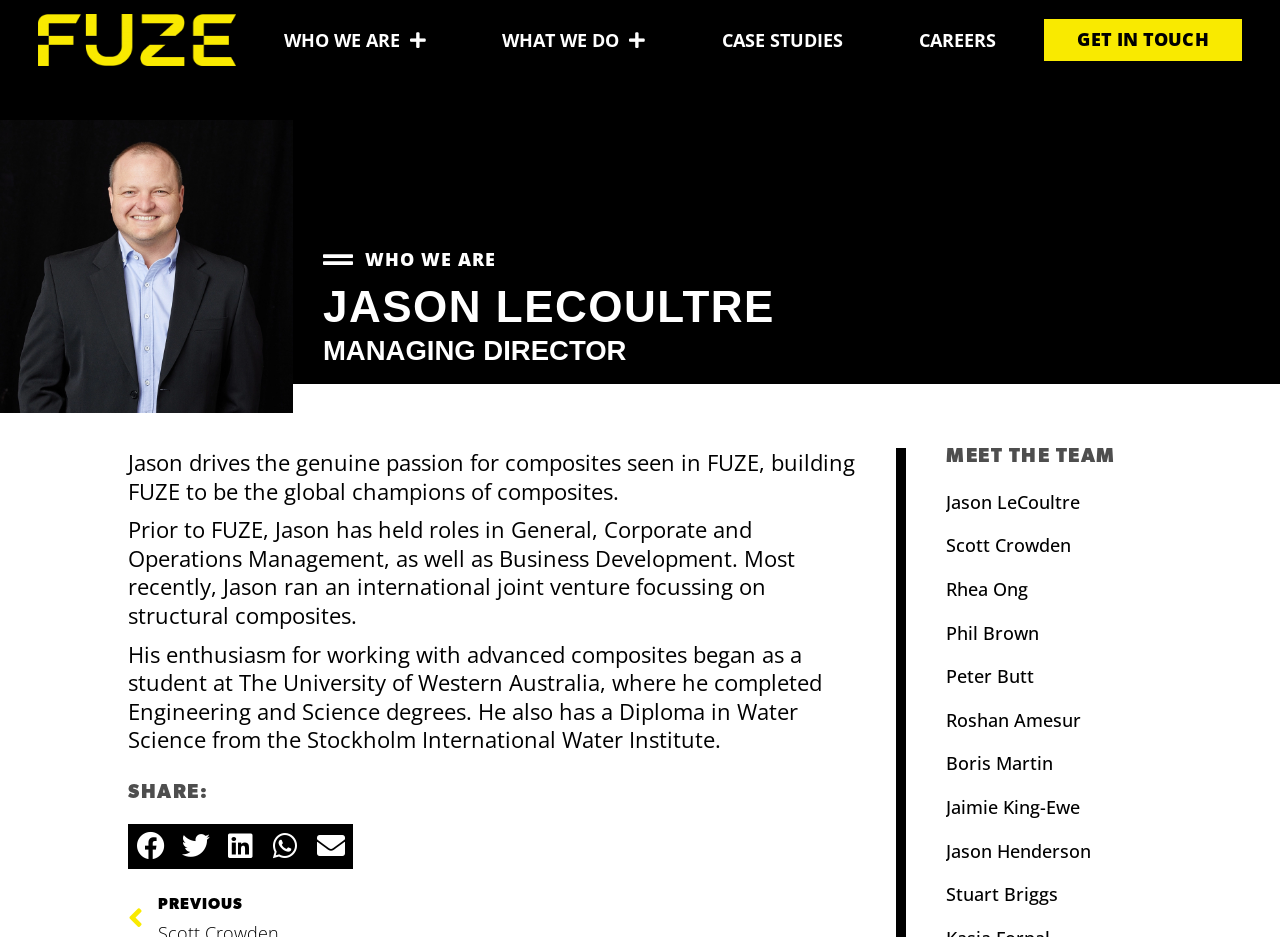How many team members are listed on the webpage?
Respond to the question with a well-detailed and thorough answer.

By examining the webpage, I found 10 article elements, each containing a link to a team member's name. These team members are listed under the 'MEET THE TEAM' heading.